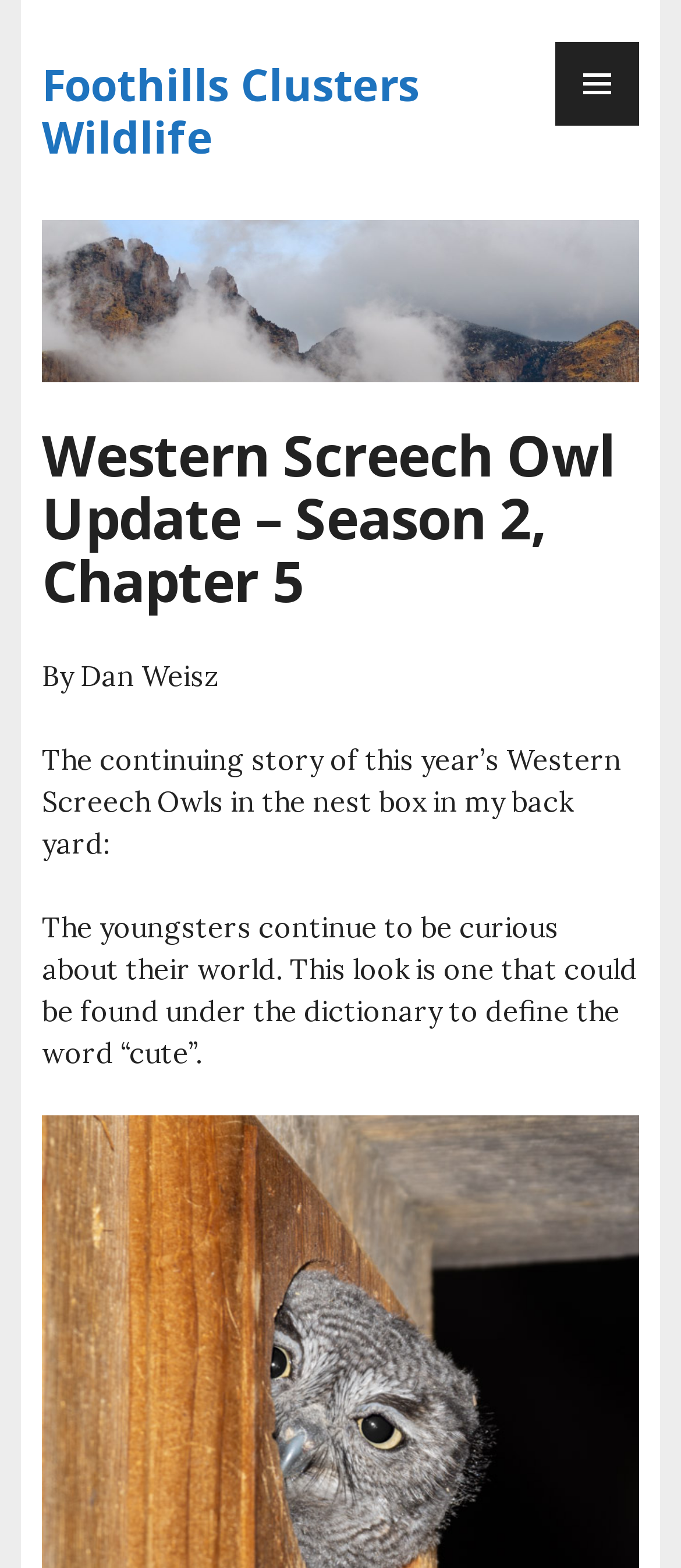What is the topic of this article?
Based on the screenshot, answer the question with a single word or phrase.

Western Screech Owls